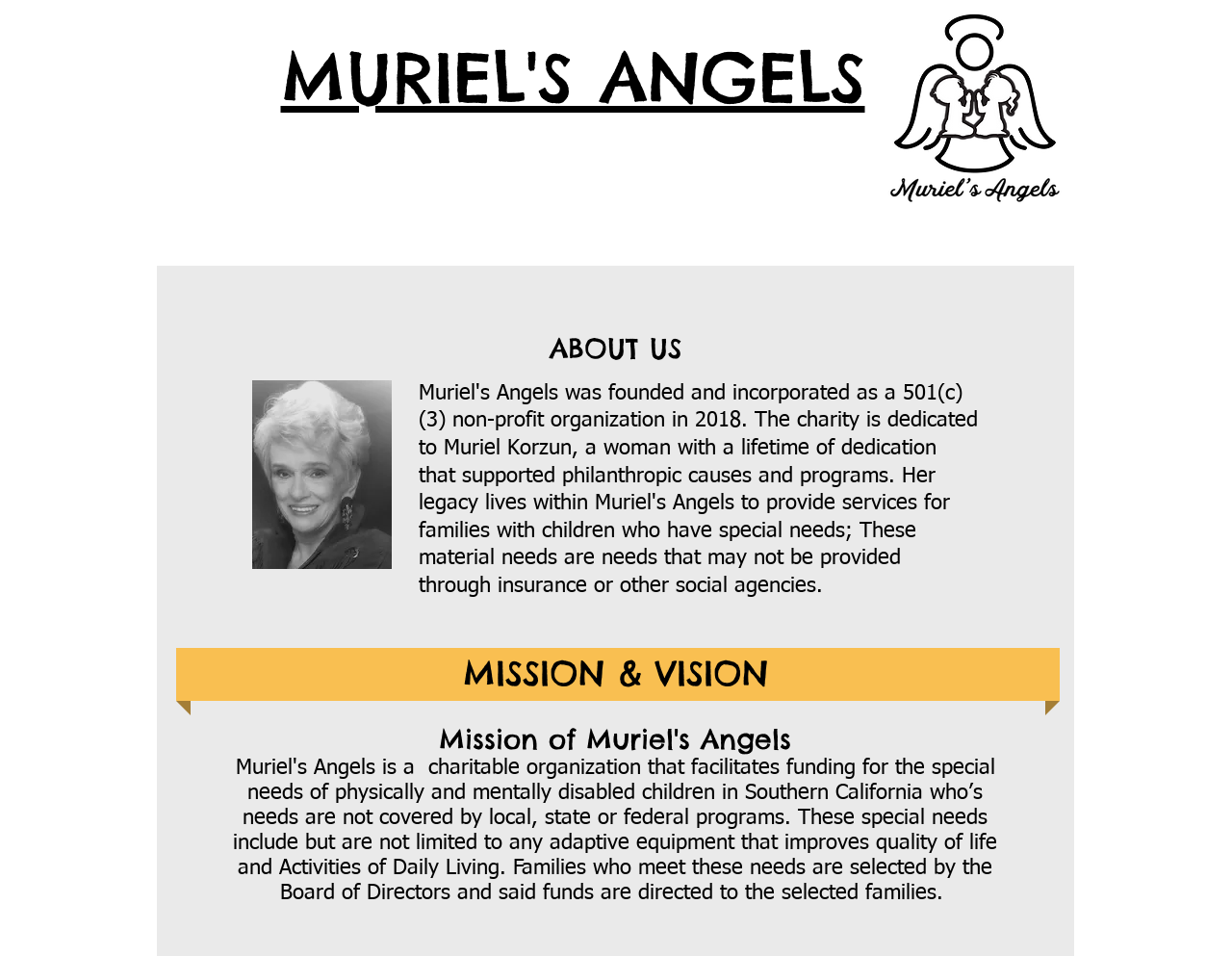How many images are on this webpage?
Please provide a comprehensive and detailed answer to the question.

There are two image elements on this webpage, one with the filename 'MurielsAngels_Logo.png' and another with the filename 'Photo 1.jpg'.